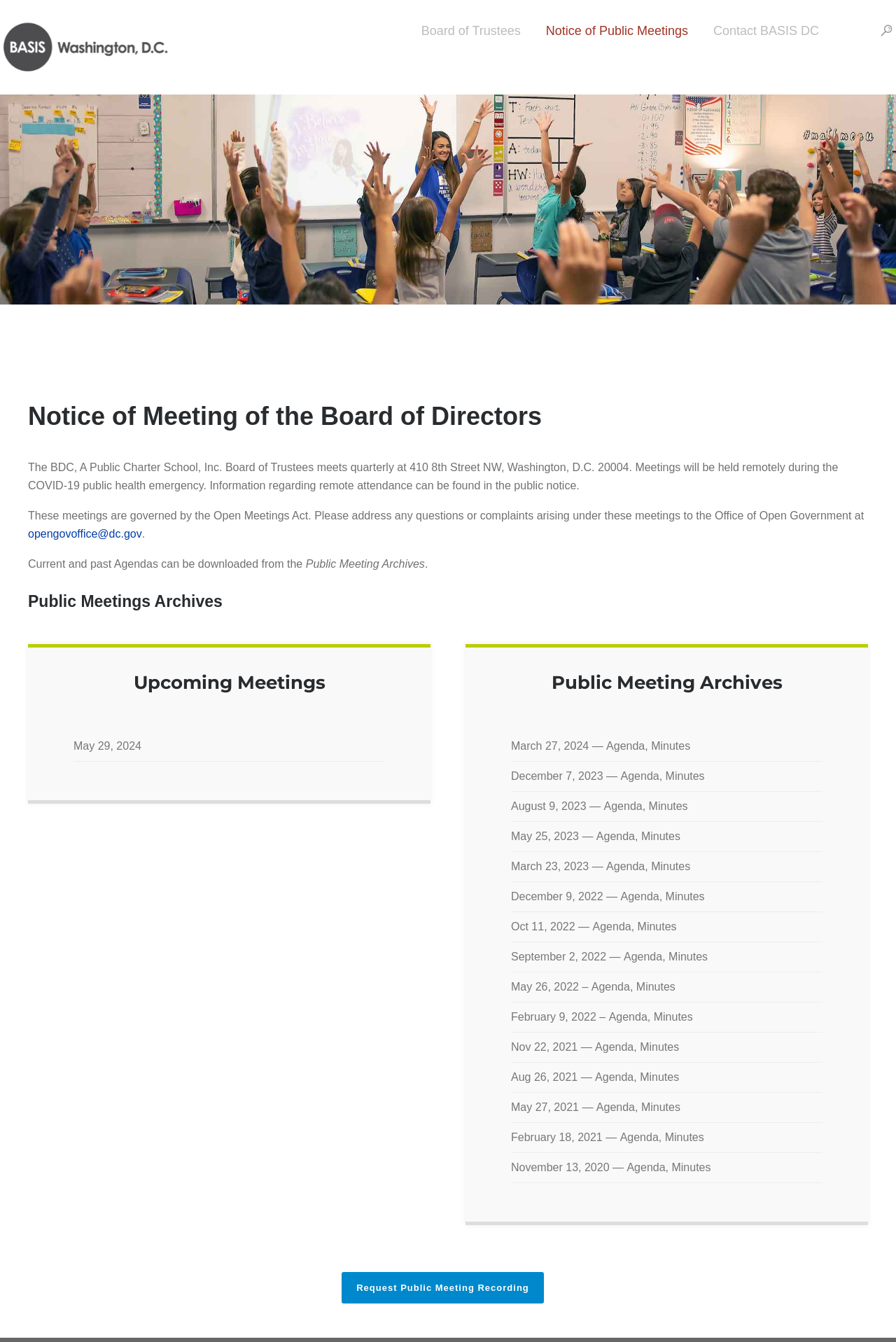What is the location of the Board of Trustees meetings? From the image, respond with a single word or brief phrase.

410 8th Street NW, Washington, D.C. 20004